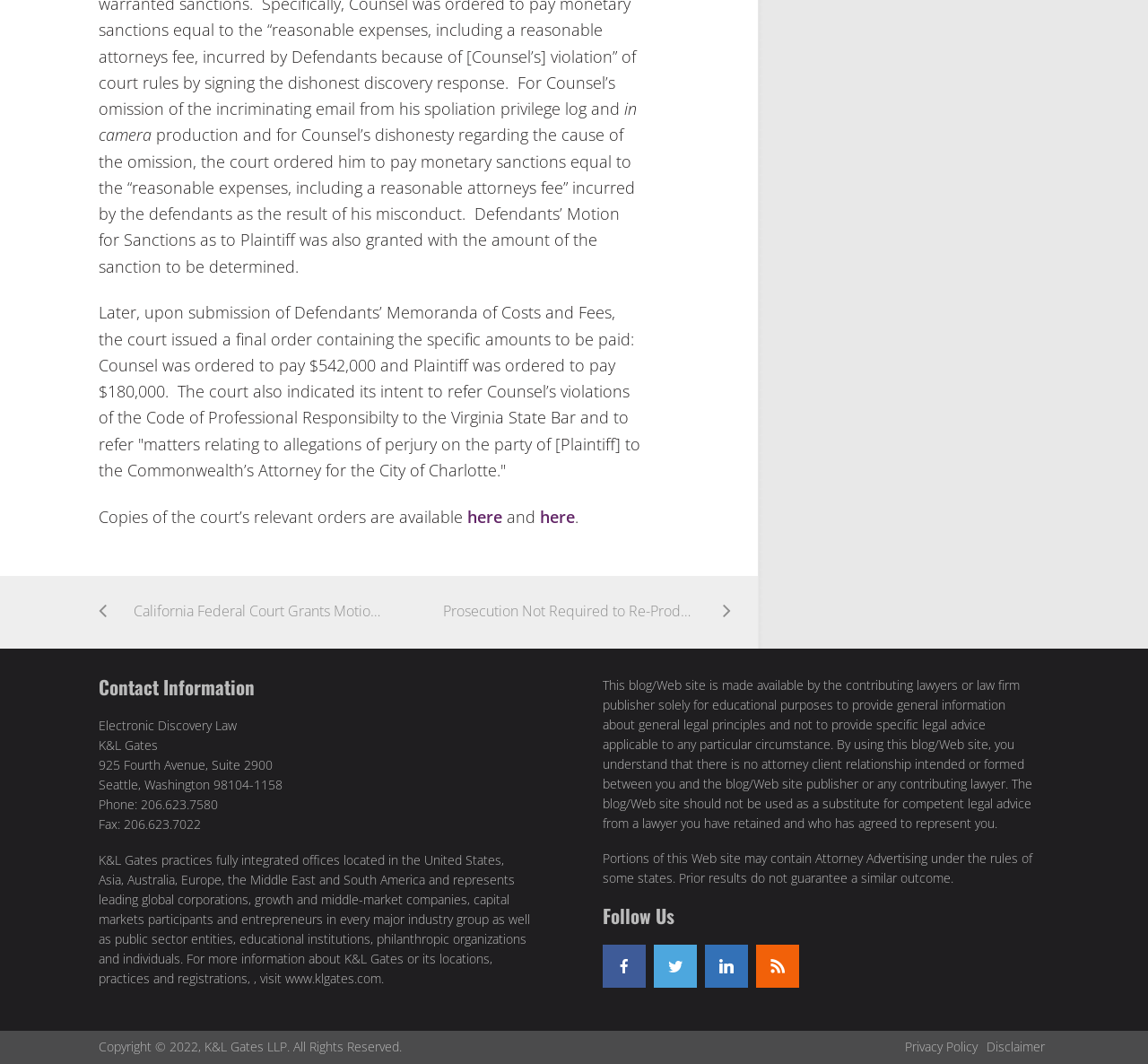Please identify the bounding box coordinates of the clickable area that will allow you to execute the instruction: "Contact K&L Gates".

[0.086, 0.635, 0.475, 0.656]